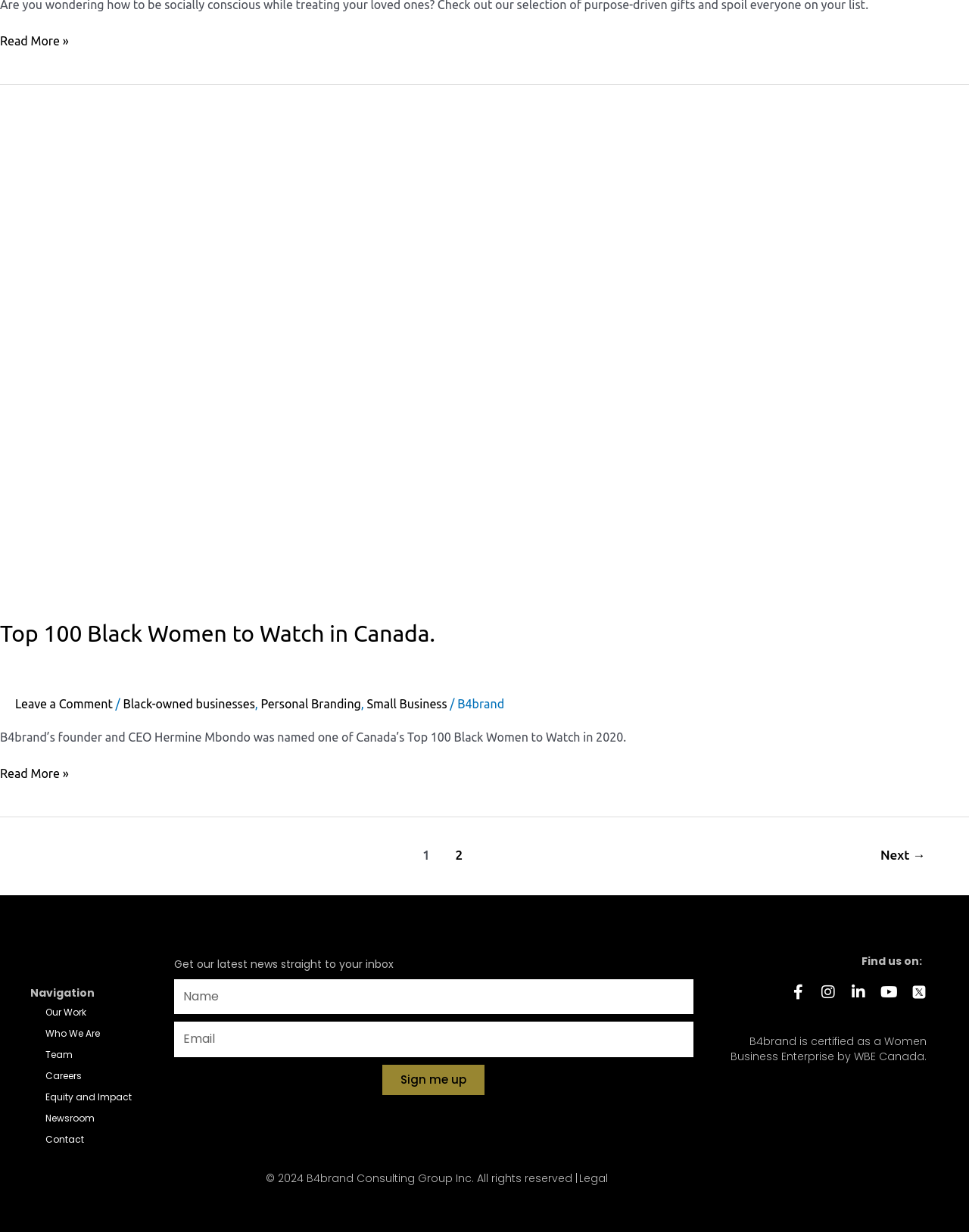Show the bounding box coordinates for the element that needs to be clicked to execute the following instruction: "Enter your full name in the input field". Provide the coordinates in the form of four float numbers between 0 and 1, i.e., [left, top, right, bottom].

[0.18, 0.795, 0.716, 0.823]